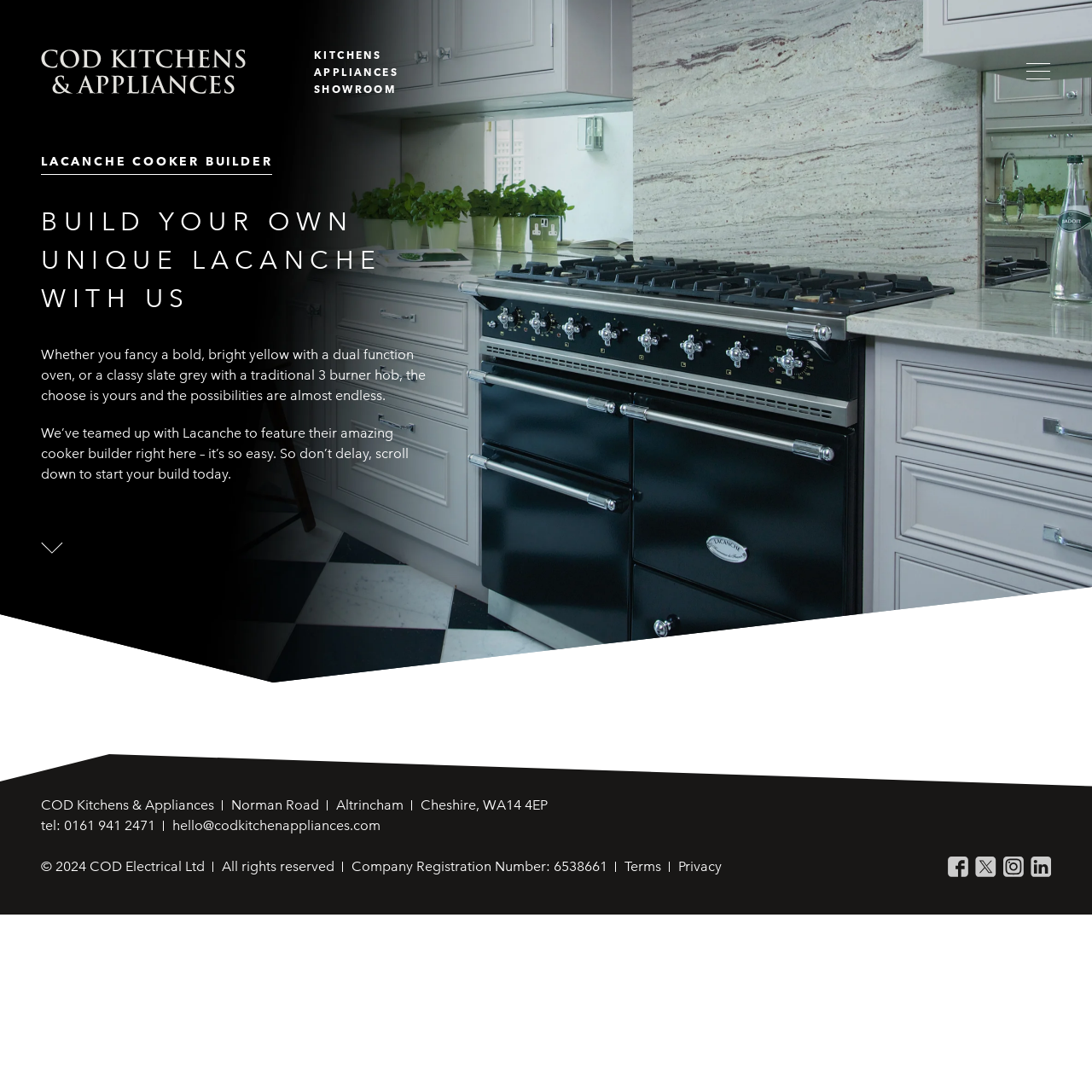Answer this question using a single word or a brief phrase:
What is the logo of COD Kitchens & Appliances?

COD Kitchens & Appliances logo